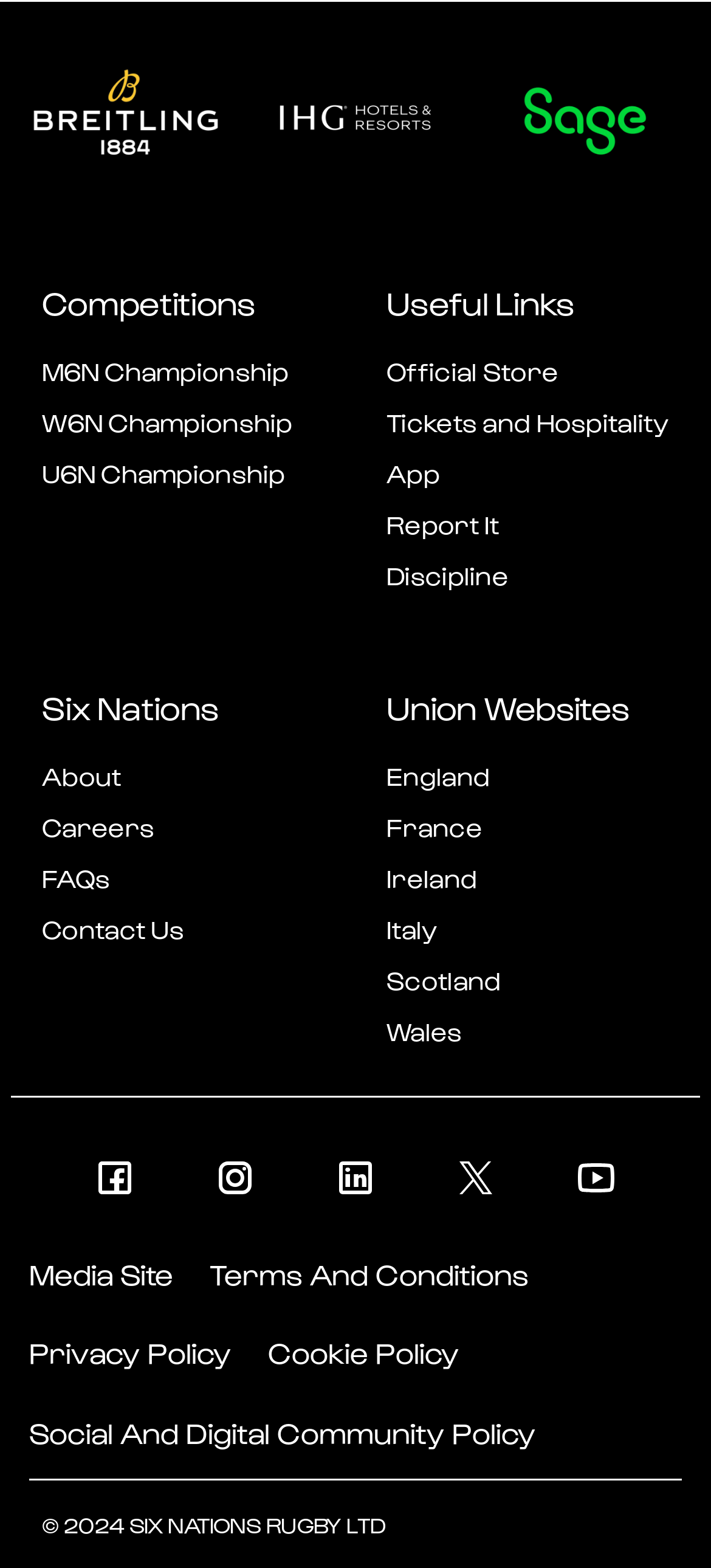From the element description: "W6N Championship", extract the bounding box coordinates of the UI element. The coordinates should be expressed as four float numbers between 0 and 1, in the order [left, top, right, bottom].

[0.059, 0.258, 0.456, 0.281]